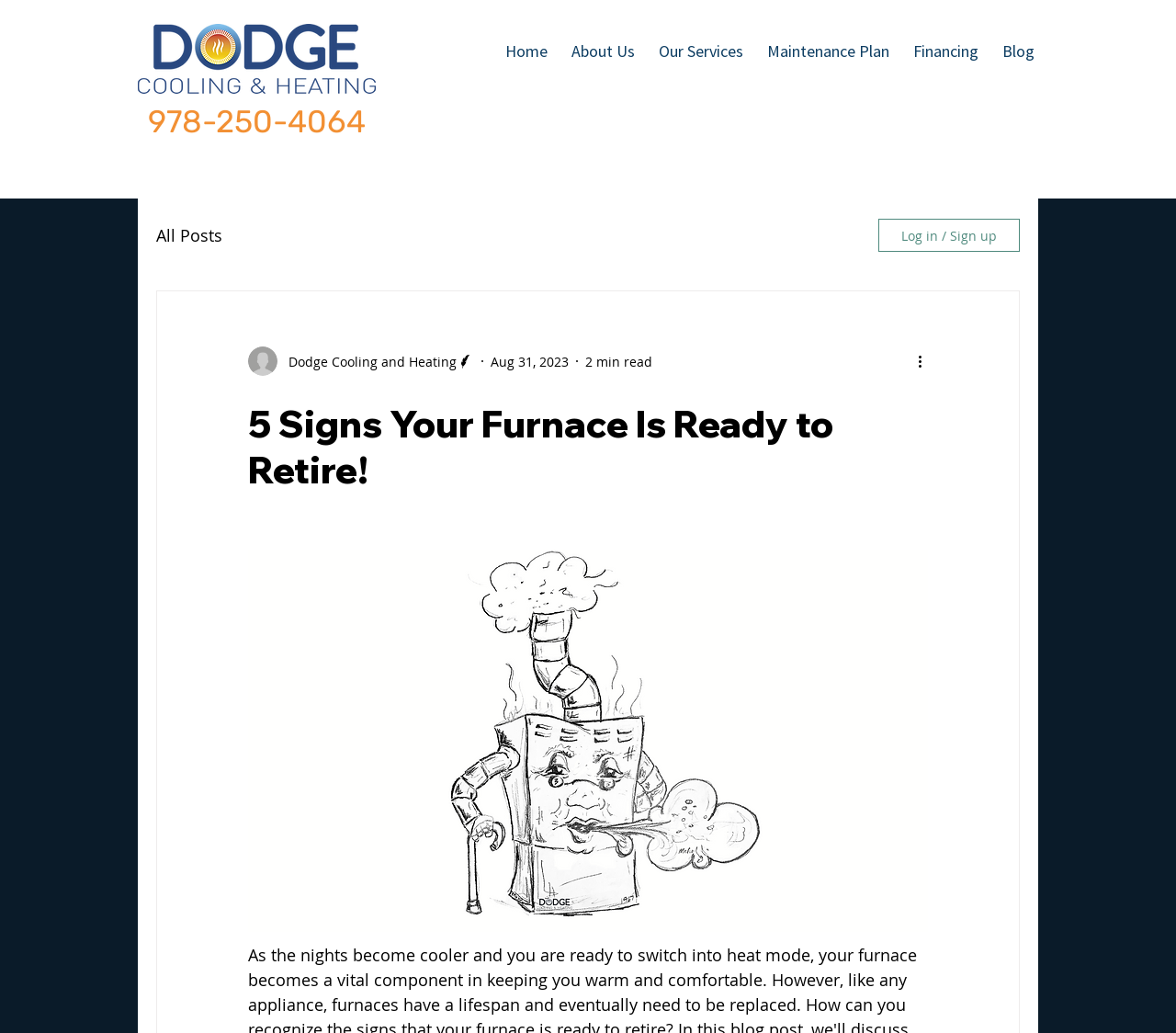Find the bounding box of the UI element described as follows: "978-250-4064".

[0.126, 0.1, 0.311, 0.136]